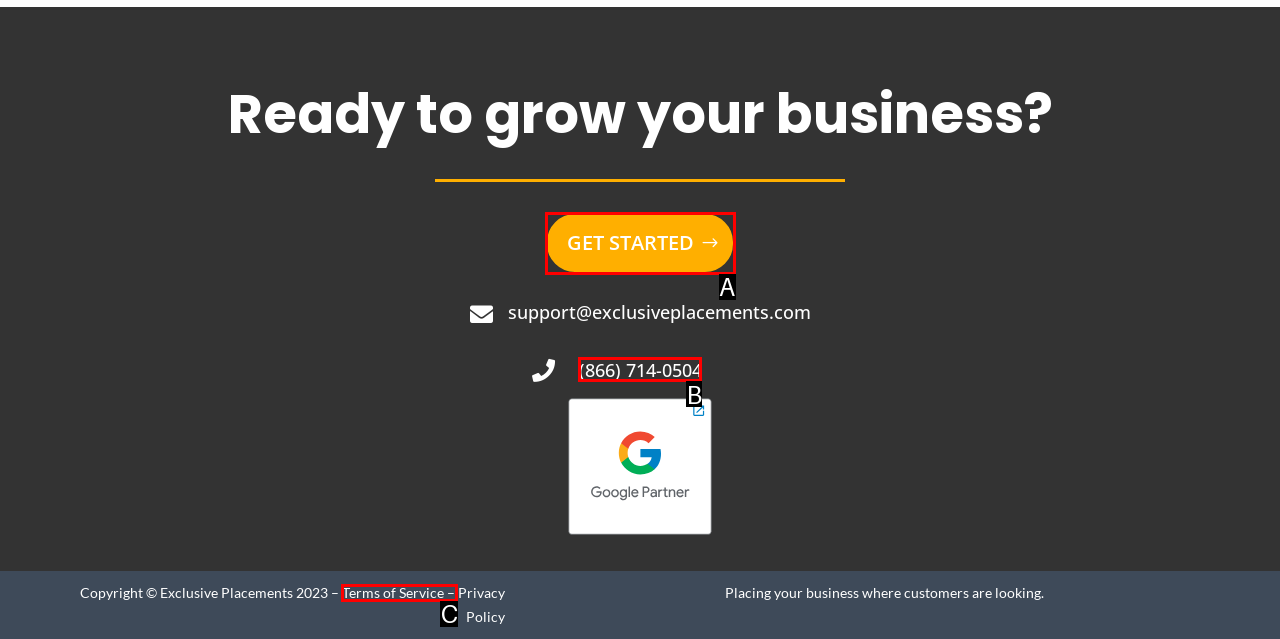Select the HTML element that matches the description: Terms of Service –. Provide the letter of the chosen option as your answer.

C